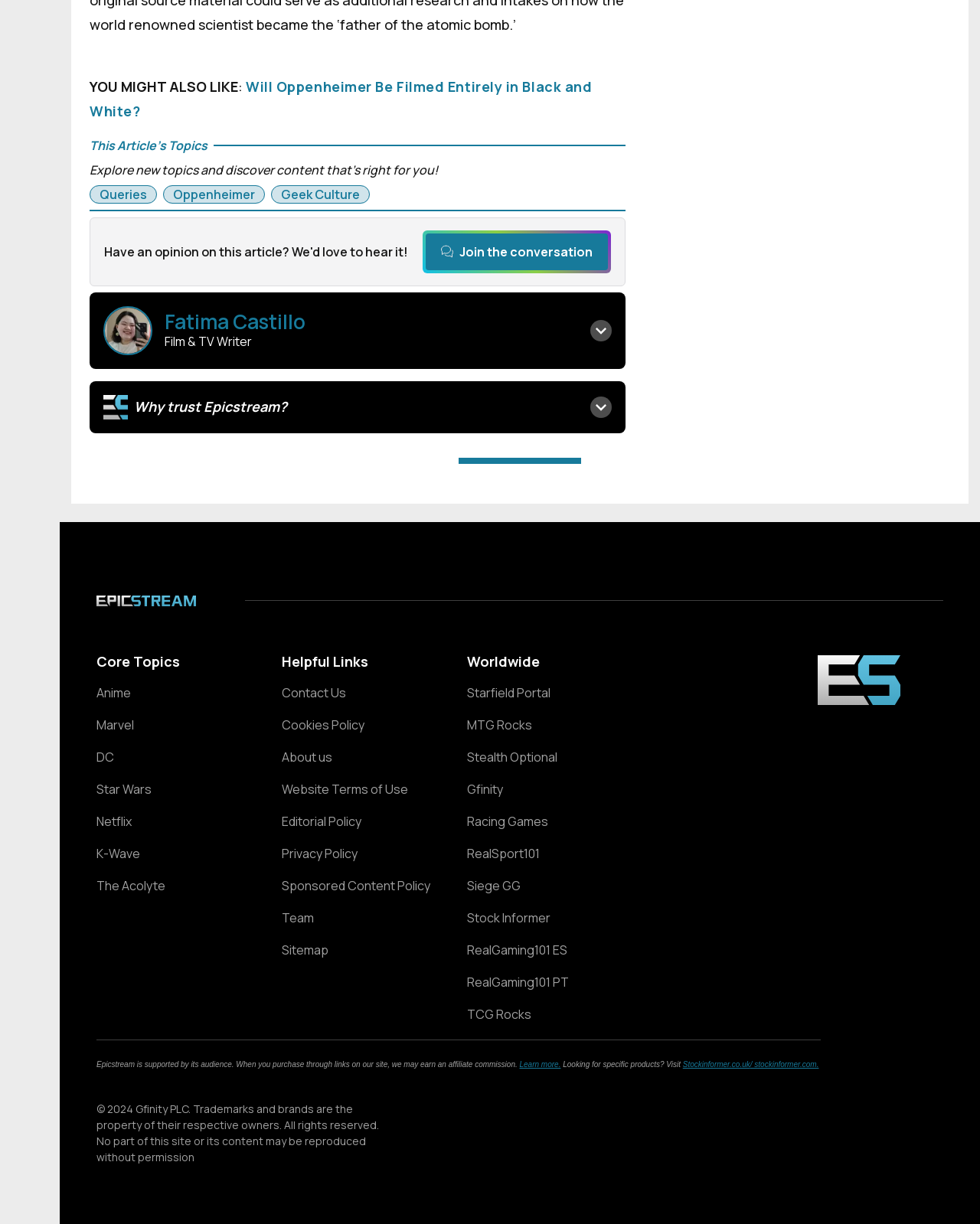Determine the bounding box of the UI component based on this description: "Fatima CastilloFilm & TV Writer". The bounding box coordinates should be four float values between 0 and 1, i.e., [left, top, right, bottom].

[0.105, 0.205, 0.624, 0.245]